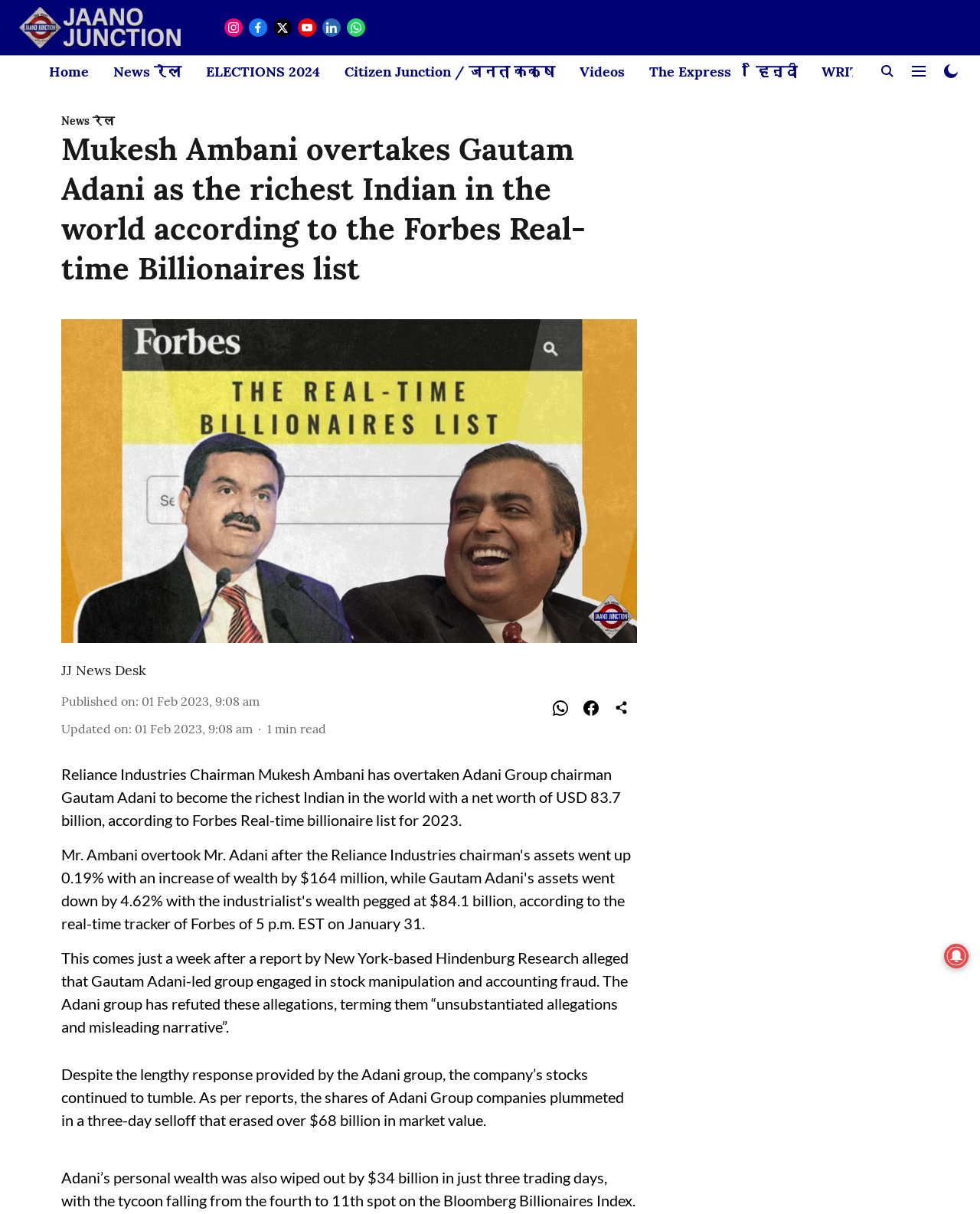Use a single word or phrase to answer this question: 
What is the name of the index where Adani fell from 4th to 11th spot?

Bloomberg Billionaires Index